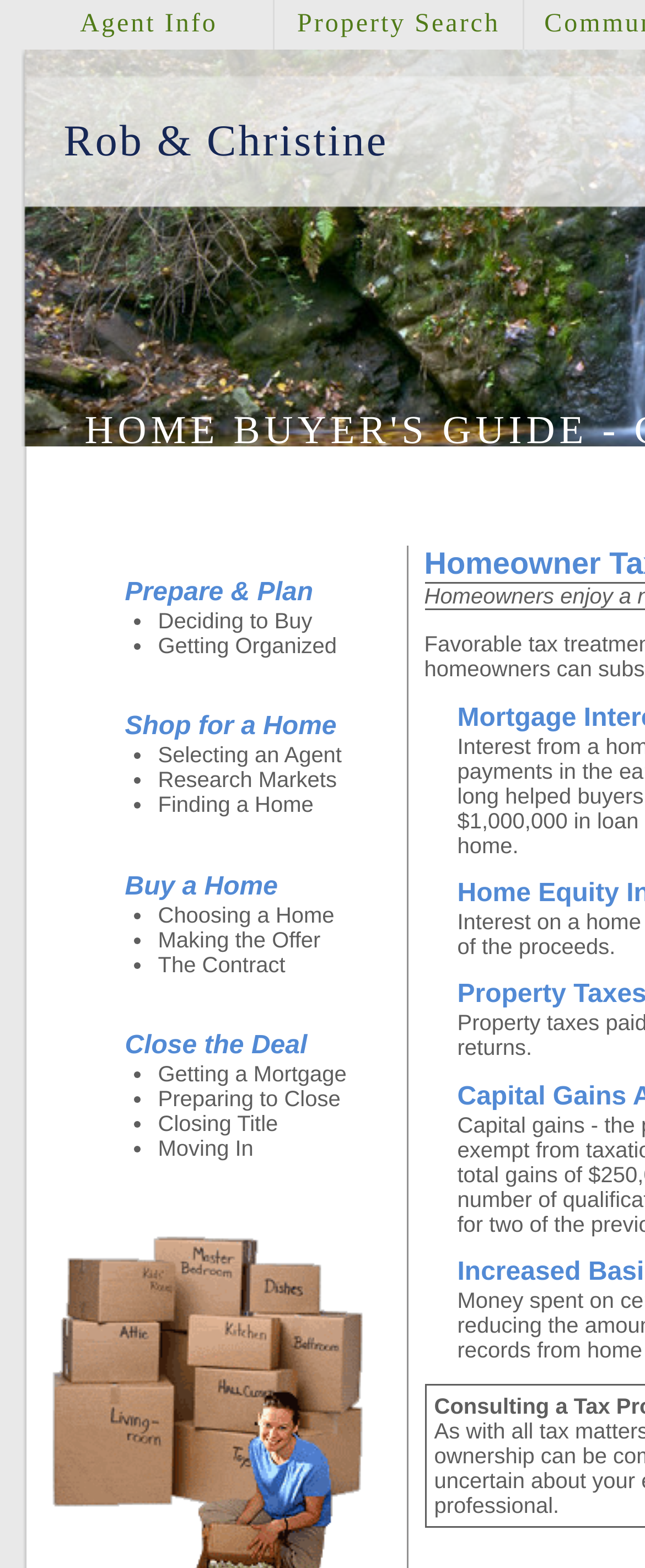Please answer the following question using a single word or phrase: 
What is the last step in the home buying process?

Close the Deal